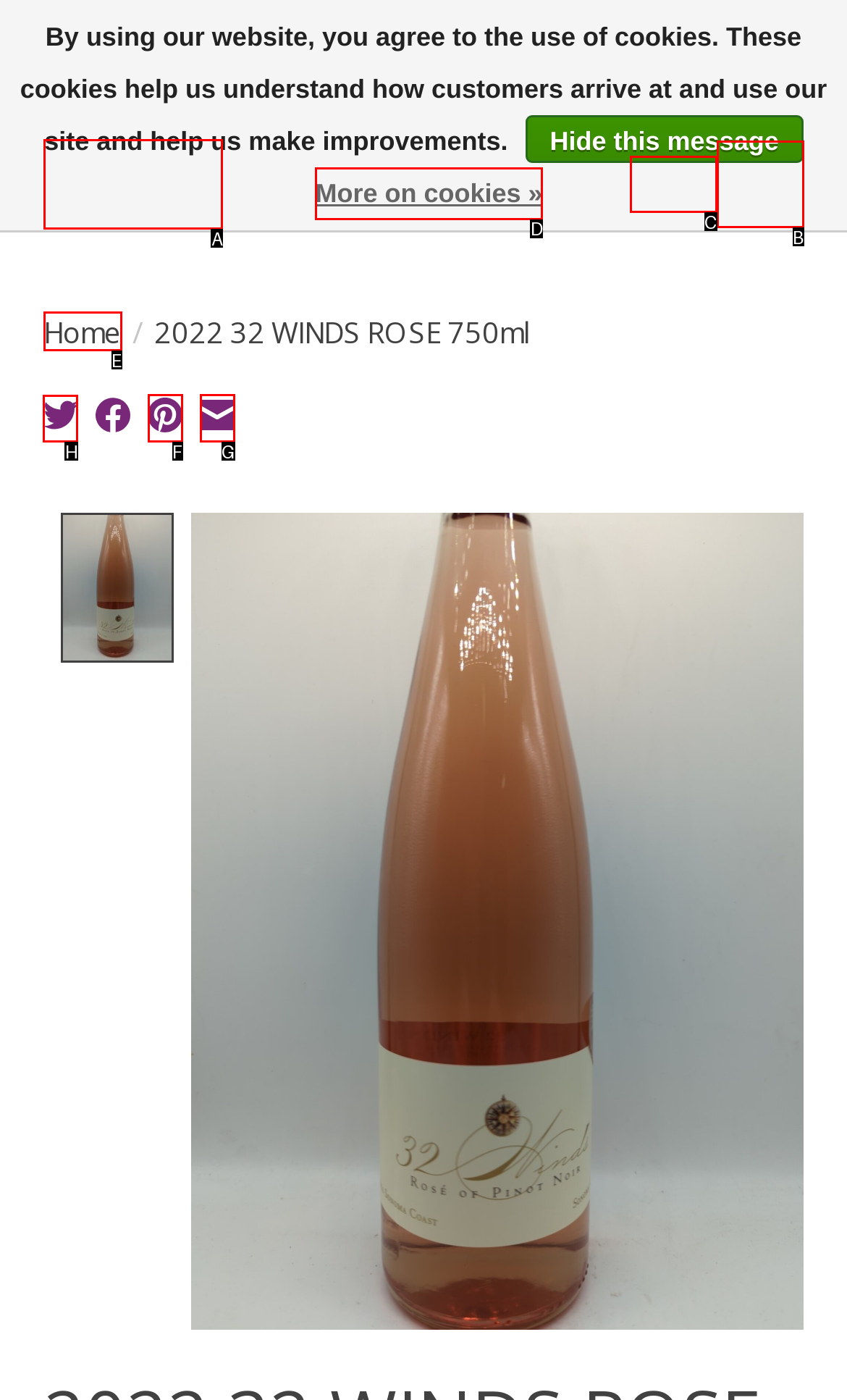Tell me which one HTML element I should click to complete this task: Share on Twitter Answer with the option's letter from the given choices directly.

H